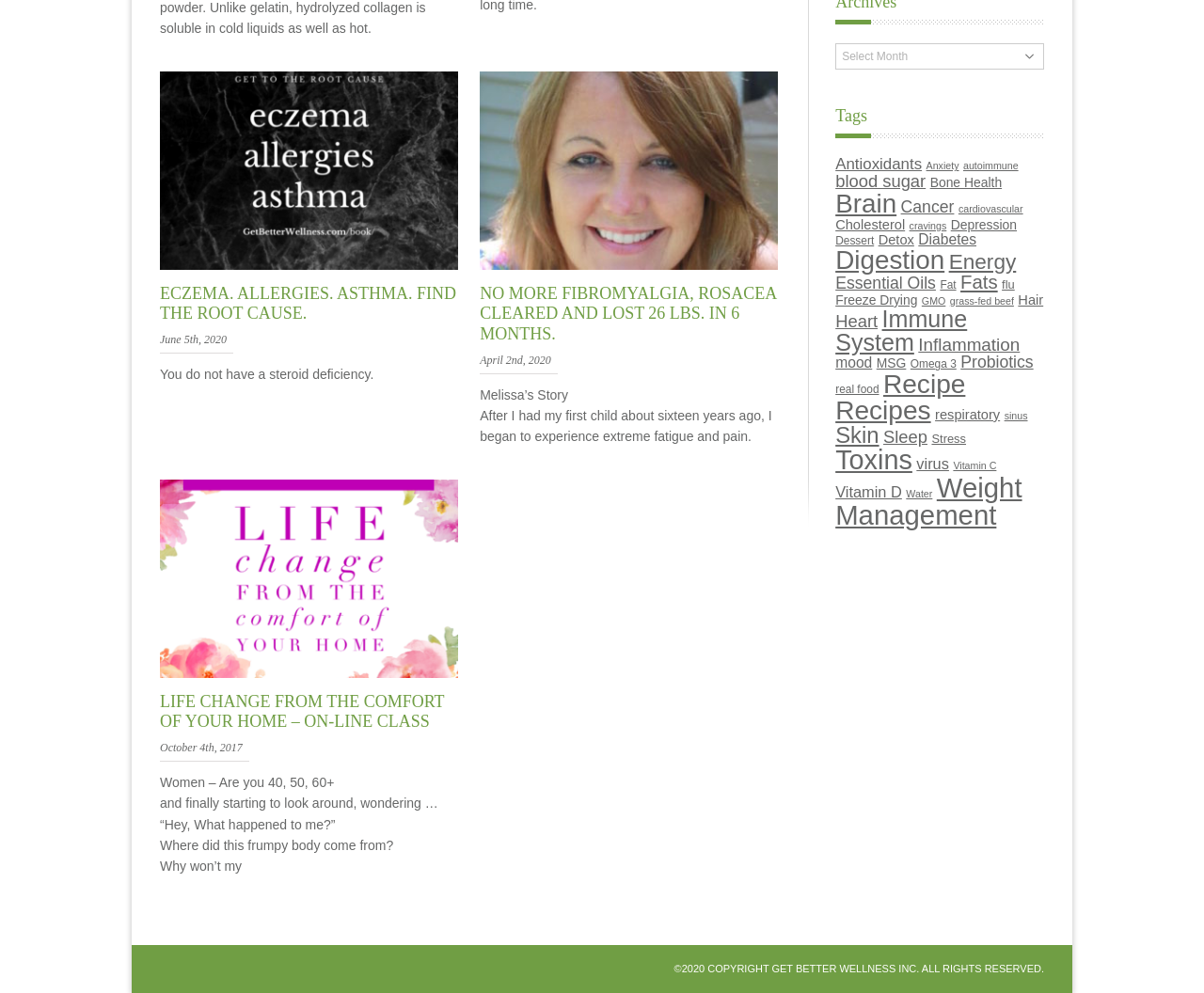Can you find the bounding box coordinates of the area I should click to execute the following instruction: "Select an archive from the dropdown menu"?

[0.694, 0.044, 0.867, 0.07]